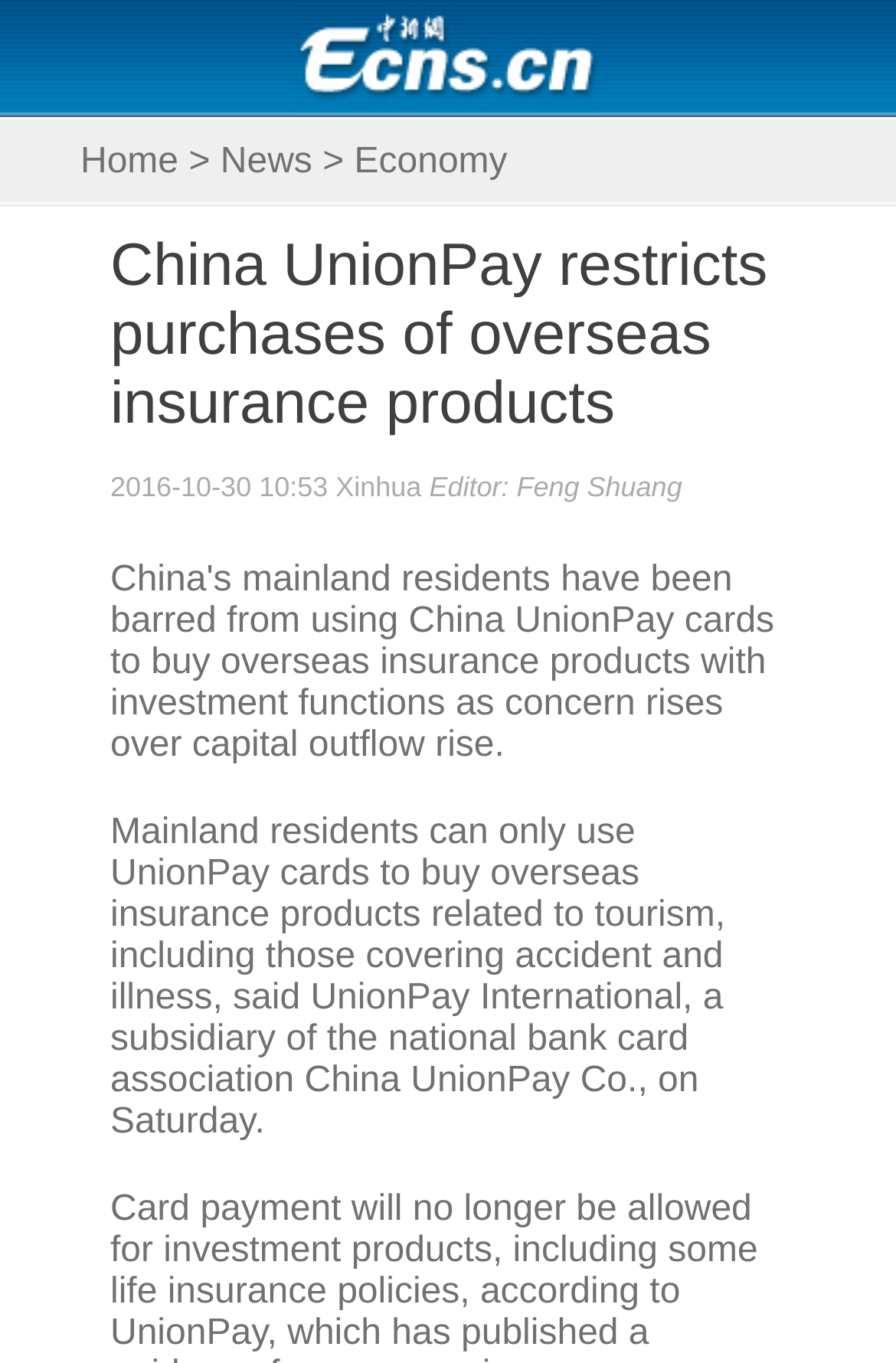Create a detailed narrative of the webpage’s visual and textual elements.

The webpage is a news article page from ecns.cn, the official English-language website of China News Service (CNS). At the top, there is a navigation menu with four links: "Home", "News", and "Economy", aligned horizontally and centered. 

Below the navigation menu, there is a prominent headline "China UnionPay restricts purchases of overseas insurance products" that spans almost the entire width of the page. 

Underneath the headline, there are three lines of text: the publication date "2016-10-30 10:53", the source "Xinhua", and the editor's name "Feng Shuang", arranged from left to right. 

The main content of the news article is a paragraph of text that starts below the headline and occupies most of the page. The article discusses UnionPay International's announcement about restricting the use of UnionPay cards to buy overseas insurance products related to tourism.